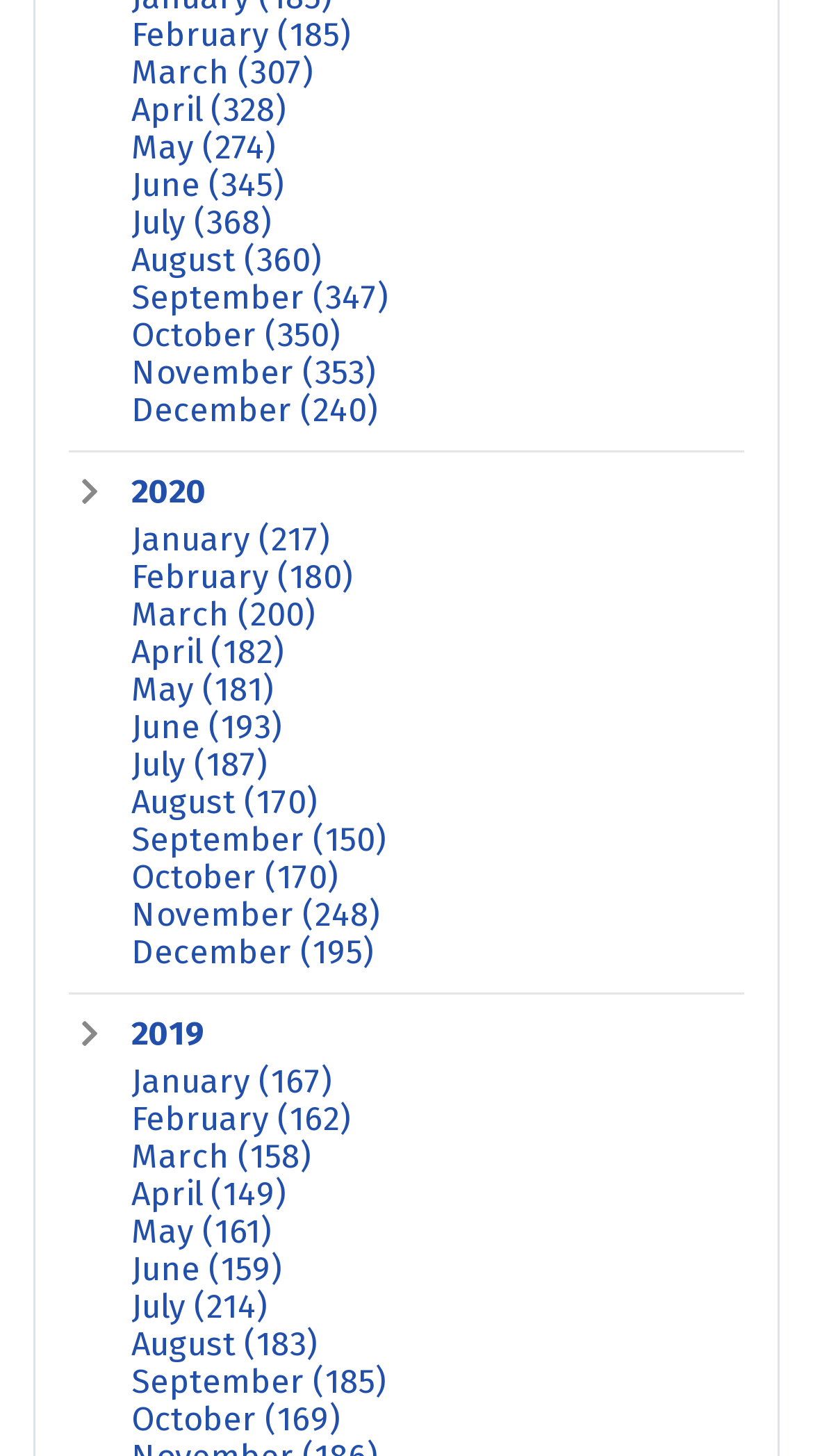Find the bounding box coordinates of the element's region that should be clicked in order to follow the given instruction: "search for something". The coordinates should consist of four float numbers between 0 and 1, i.e., [left, top, right, bottom].

None